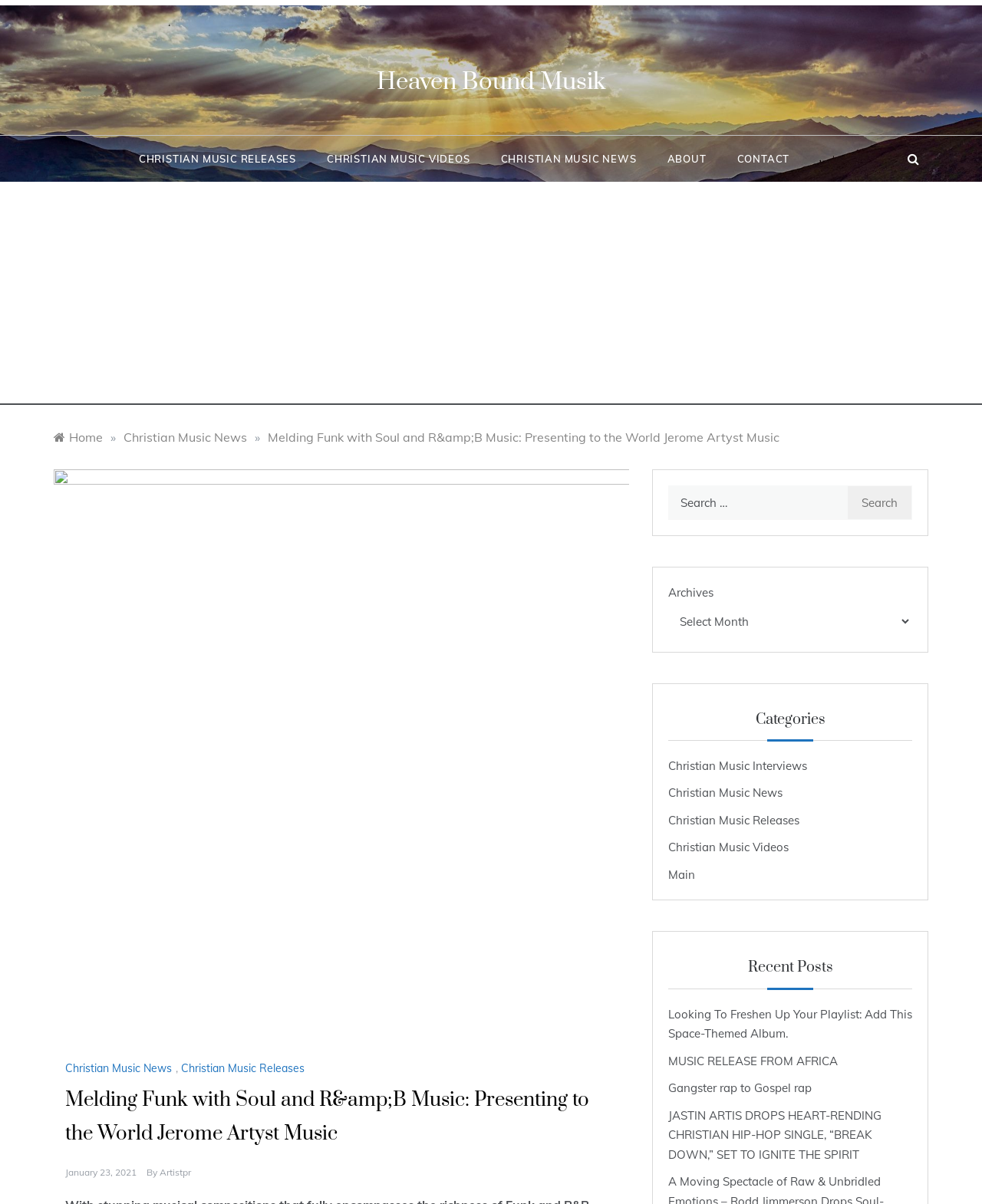What is the purpose of the search box?
Your answer should be a single word or phrase derived from the screenshot.

To search for content